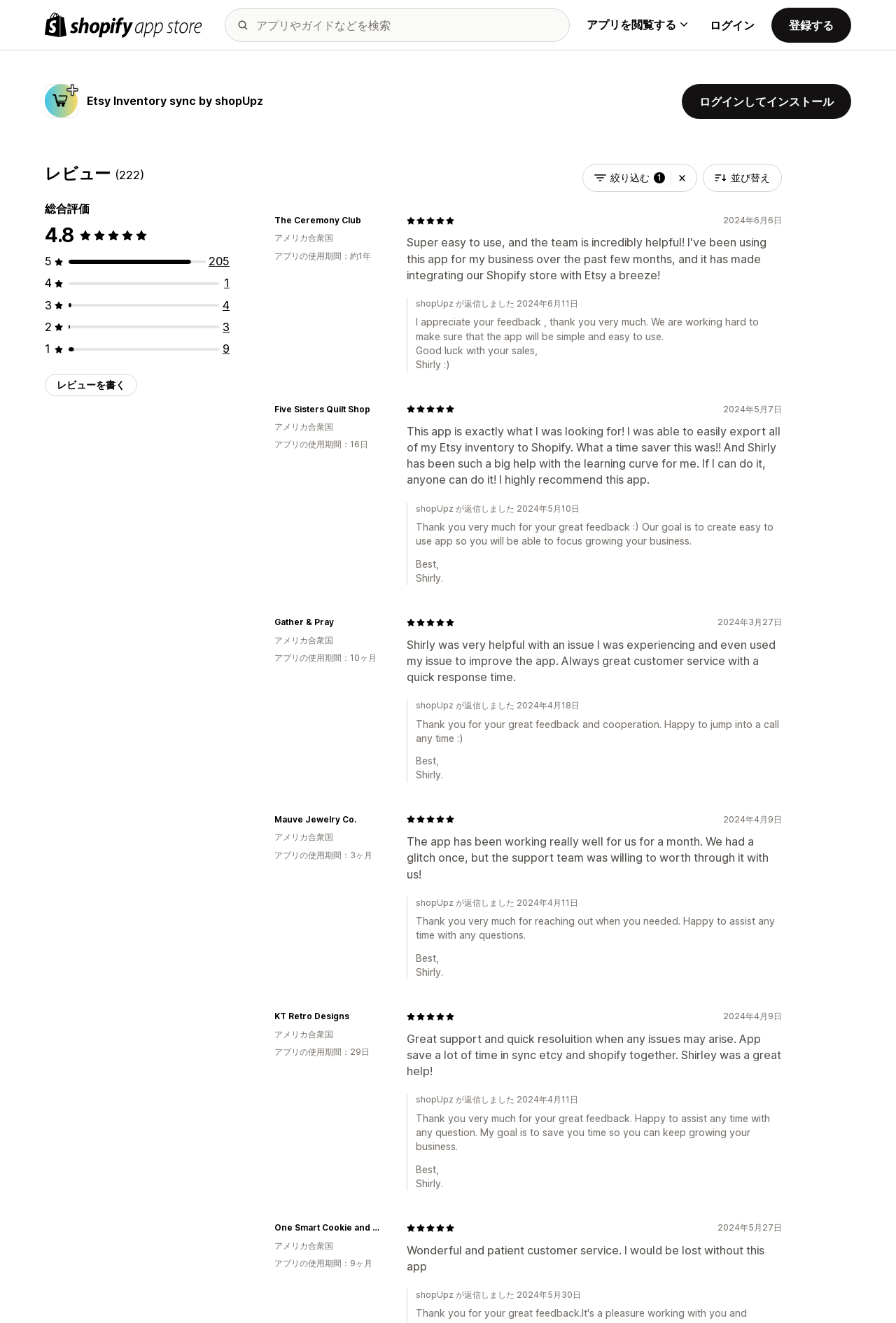Describe all the visual and textual components of the webpage comprehensively.

This webpage is about the Etsy Shopify Integration app, which allows users to publish unlimited Shopify listings on Etsy, import unlimited listings on Etsy, manage unlimited orders, and sync quantities. The app is designed to help users manage their stock efficiently.

At the top left corner of the page, there is a logo of the Shopify App Store. Next to it, there is a search box where users can search for apps or guides. On the right side of the top section, there are buttons to log in or sign up.

Below the top section, there is a heading that reads "Etsy Inventory sync by shopUpz" with a corresponding image. Underneath, there is a button to log in and install the app.

The main content of the page is a review section, where users can read reviews from other customers who have used the app. The reviews are displayed in a list format, with each review including a rating (represented by 5-star images), a title, and a description. The reviews are sorted by date, with the most recent reviews appearing first.

Each review includes information about the reviewer, such as their name, location, and how long they have been using the app. The reviews also include a response from the app developer, shopUpz, which shows that they are actively engaging with their customers and responding to their feedback.

There are a total of 4 reviews on the page, each with a 5-star rating. The reviews are very positive, with users praising the app for its ease of use, customer service, and ability to save time.